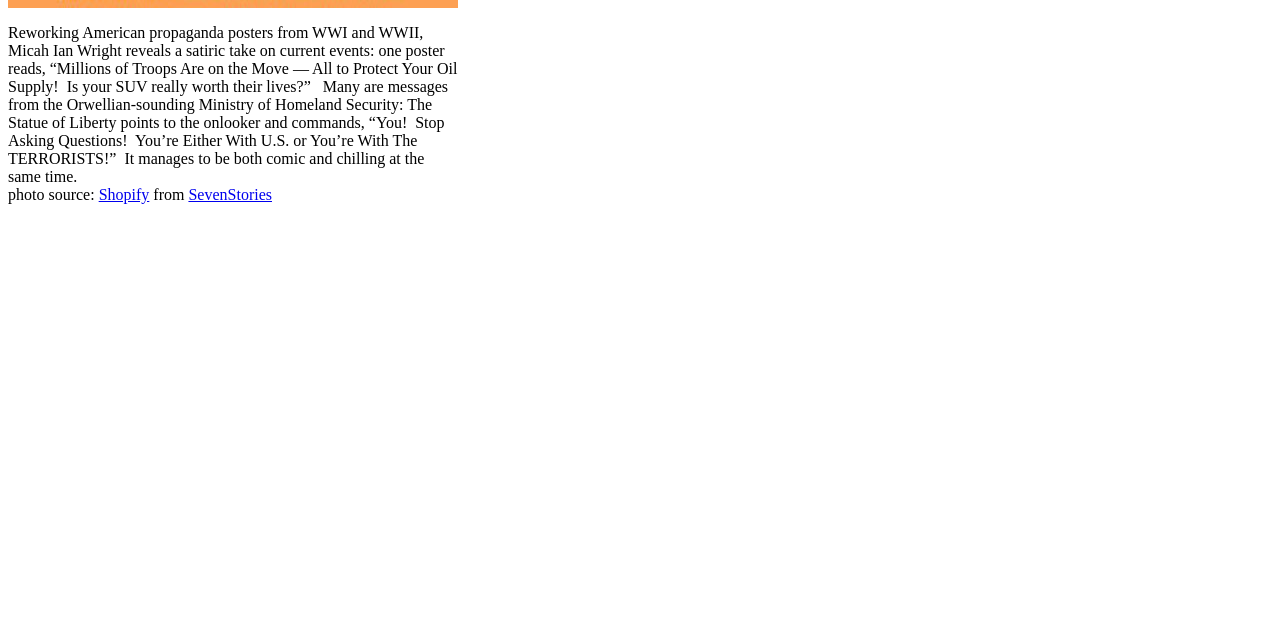Identify the bounding box for the UI element described as: "Shopify". Ensure the coordinates are four float numbers between 0 and 1, formatted as [left, top, right, bottom].

[0.077, 0.291, 0.117, 0.317]